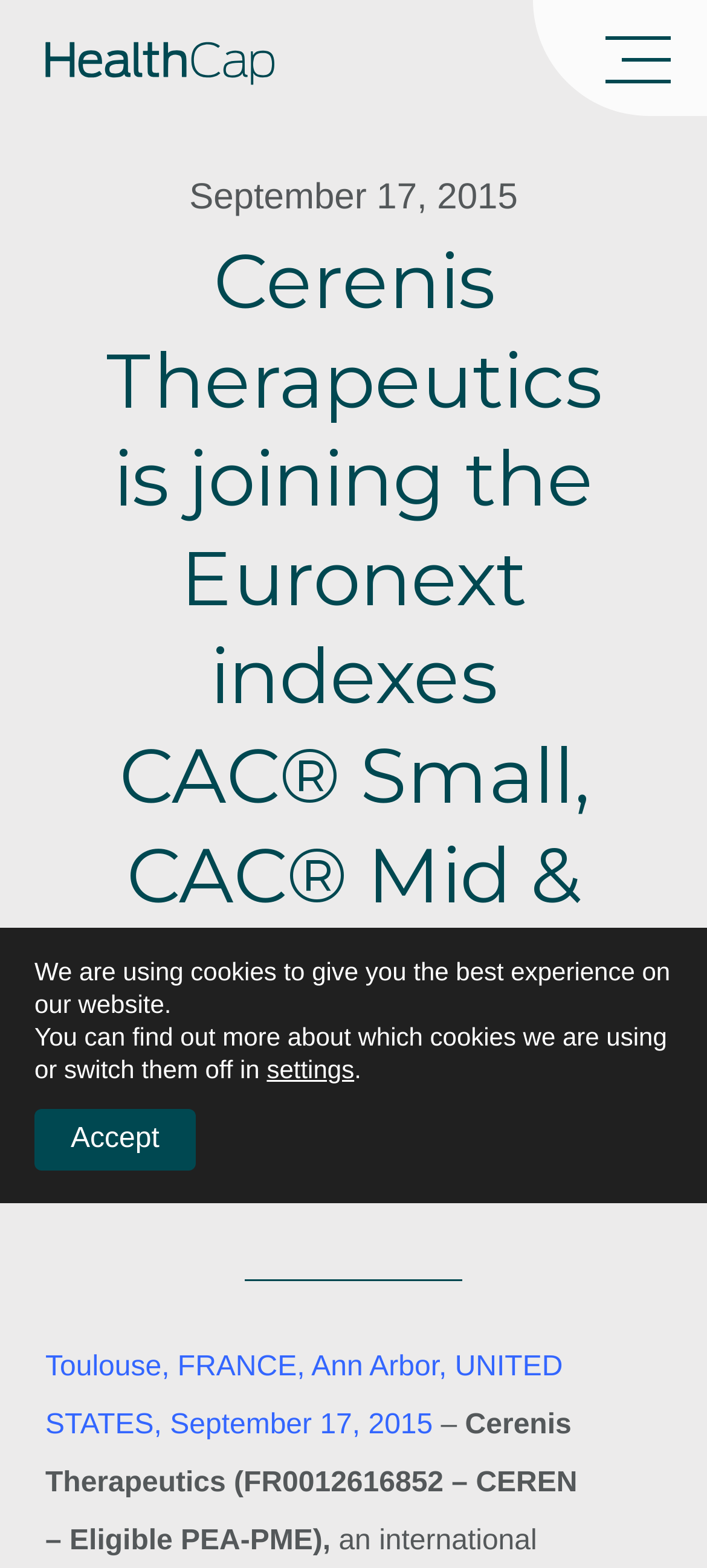What is the company name mentioned on the webpage?
Using the information presented in the image, please offer a detailed response to the question.

I found the company name by looking at the StaticText elements with the content 'Cerenis Therapeutics is joining the Euronext indexes...' and 'Cerenis Therapeutics (FR0012616852 – CEREN...' which are located at the top and middle of the webpage respectively.